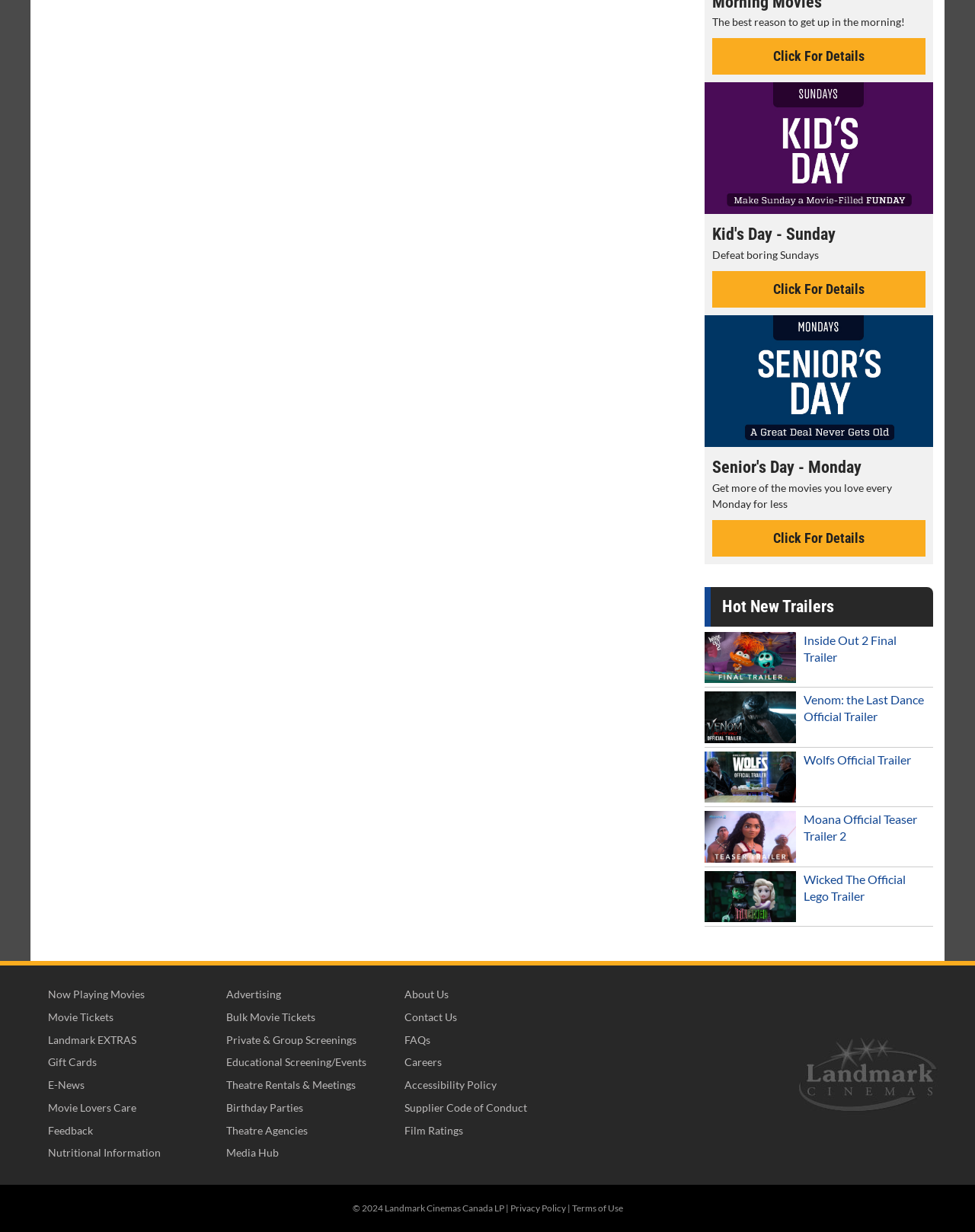Using the given element description, provide the bounding box coordinates (top-left x, top-left y, bottom-right x, bottom-right y) for the corresponding UI element in the screenshot: Advertising

[0.226, 0.799, 0.404, 0.815]